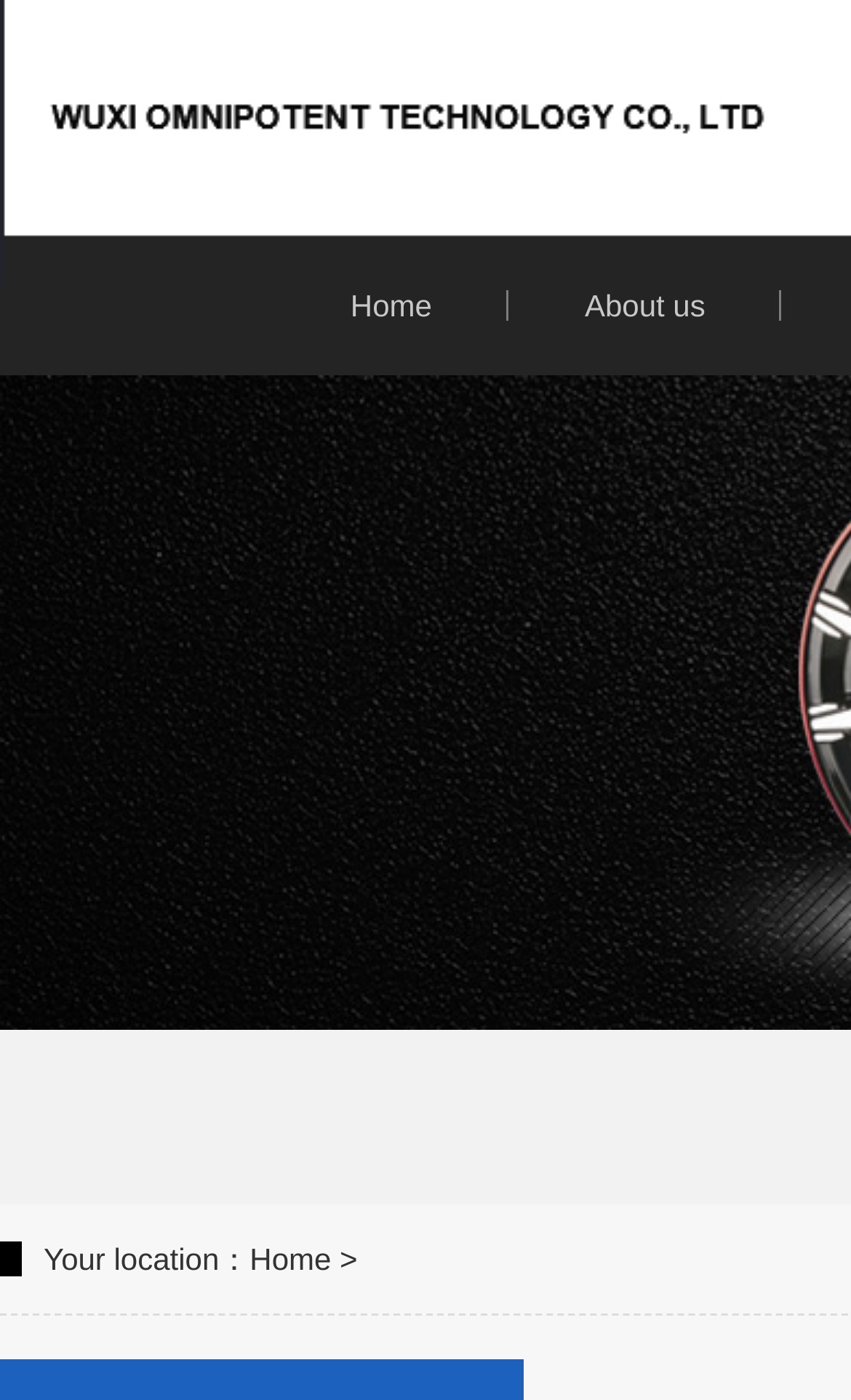What is the current location of the user?
Refer to the image and provide a detailed answer to the question.

The current location of the user can be found in the bottom-left corner of the webpage, where it is written as 'Your location：Home'. This suggests that the user is currently on the homepage of the website.